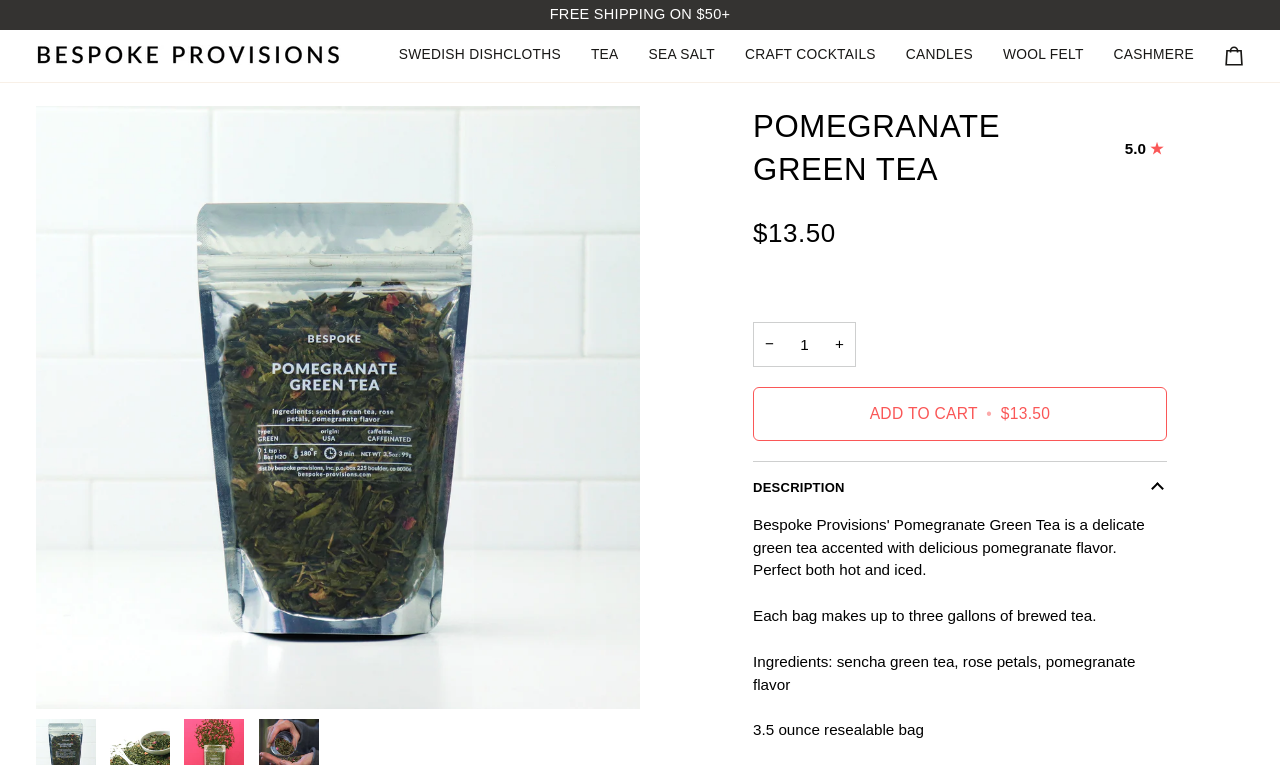Locate the bounding box coordinates of the clickable area needed to fulfill the instruction: "Click the DESCRIPTION button".

[0.588, 0.604, 0.912, 0.672]